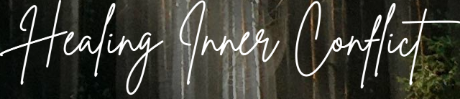What is the importance of addressing emotional struggles?
Based on the visual details in the image, please answer the question thoroughly.

The accompanying content emphasizes the importance of addressing and healing emotional struggles to foster better relationships, which is reflected in the image's calming natural setting and the theme of personal growth and emotional wellness.